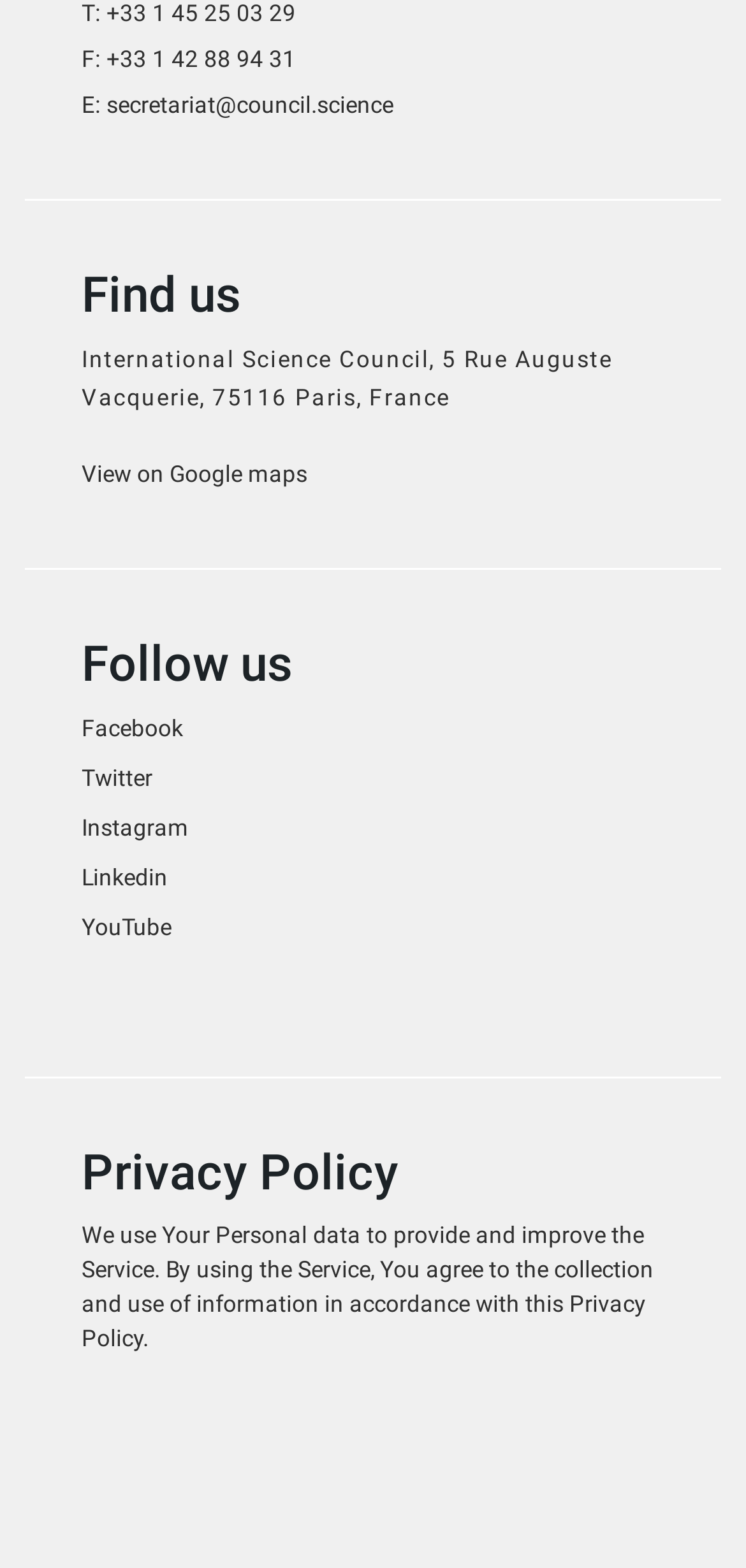Can you determine the bounding box coordinates of the area that needs to be clicked to fulfill the following instruction: "Get directions to the office on Google maps"?

[0.11, 0.293, 0.412, 0.31]